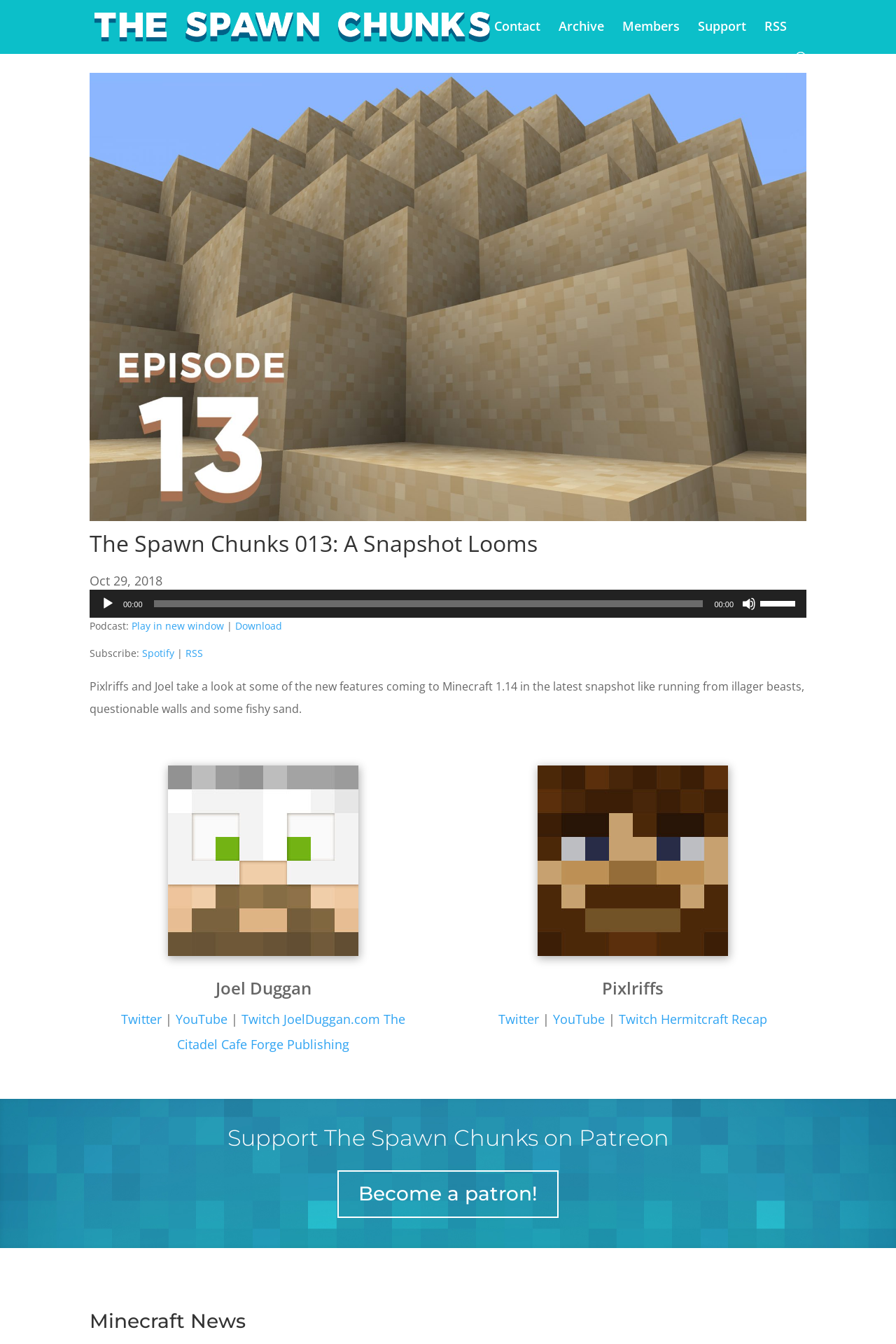Determine the heading of the webpage and extract its text content.

The Spawn Chunks 013: A Snapshot Looms